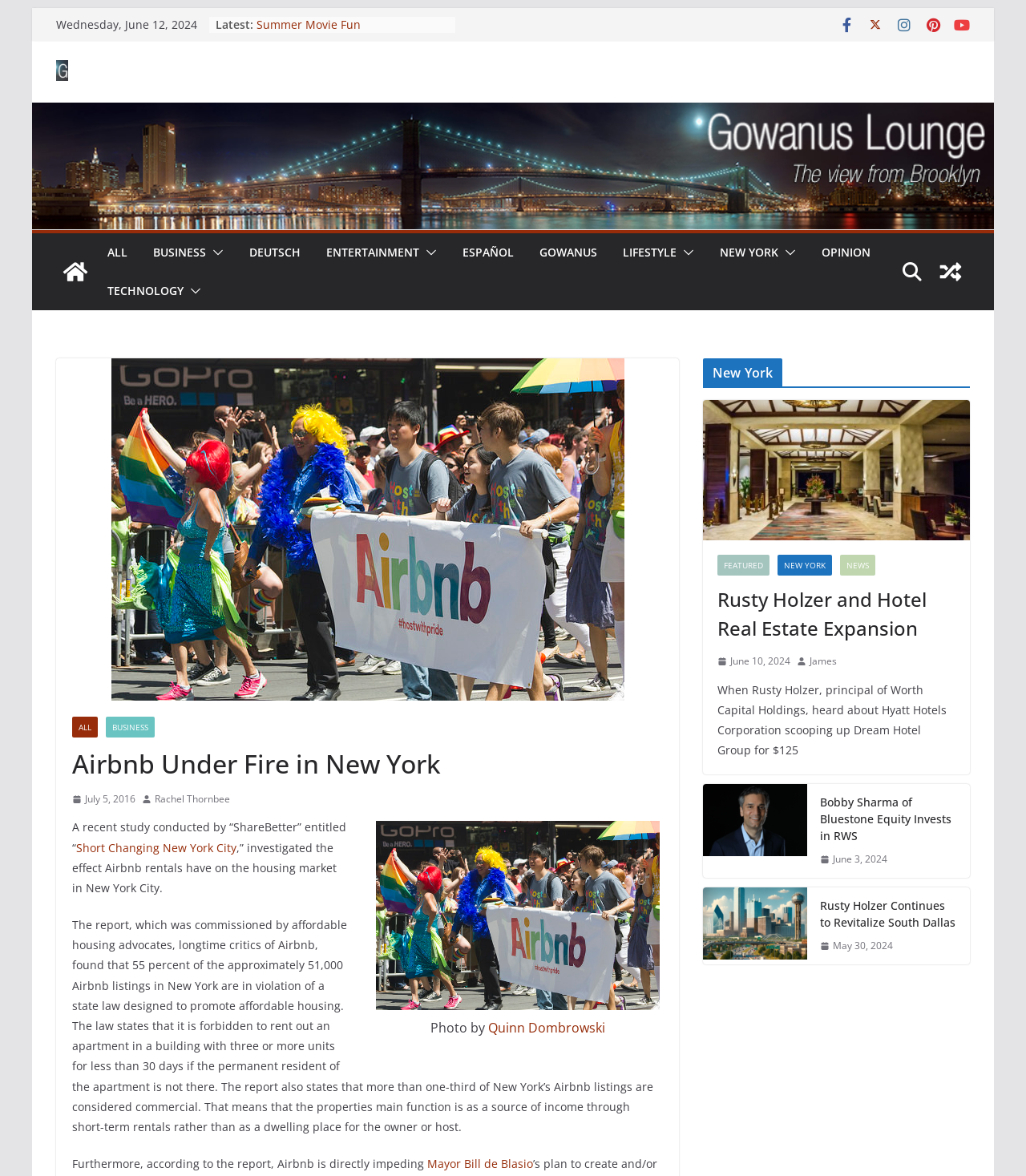Please identify the bounding box coordinates of the element's region that I should click in order to complete the following instruction: "Click on the link to view a random post". The bounding box coordinates consist of four float numbers between 0 and 1, i.e., [left, top, right, bottom].

[0.908, 0.215, 0.945, 0.248]